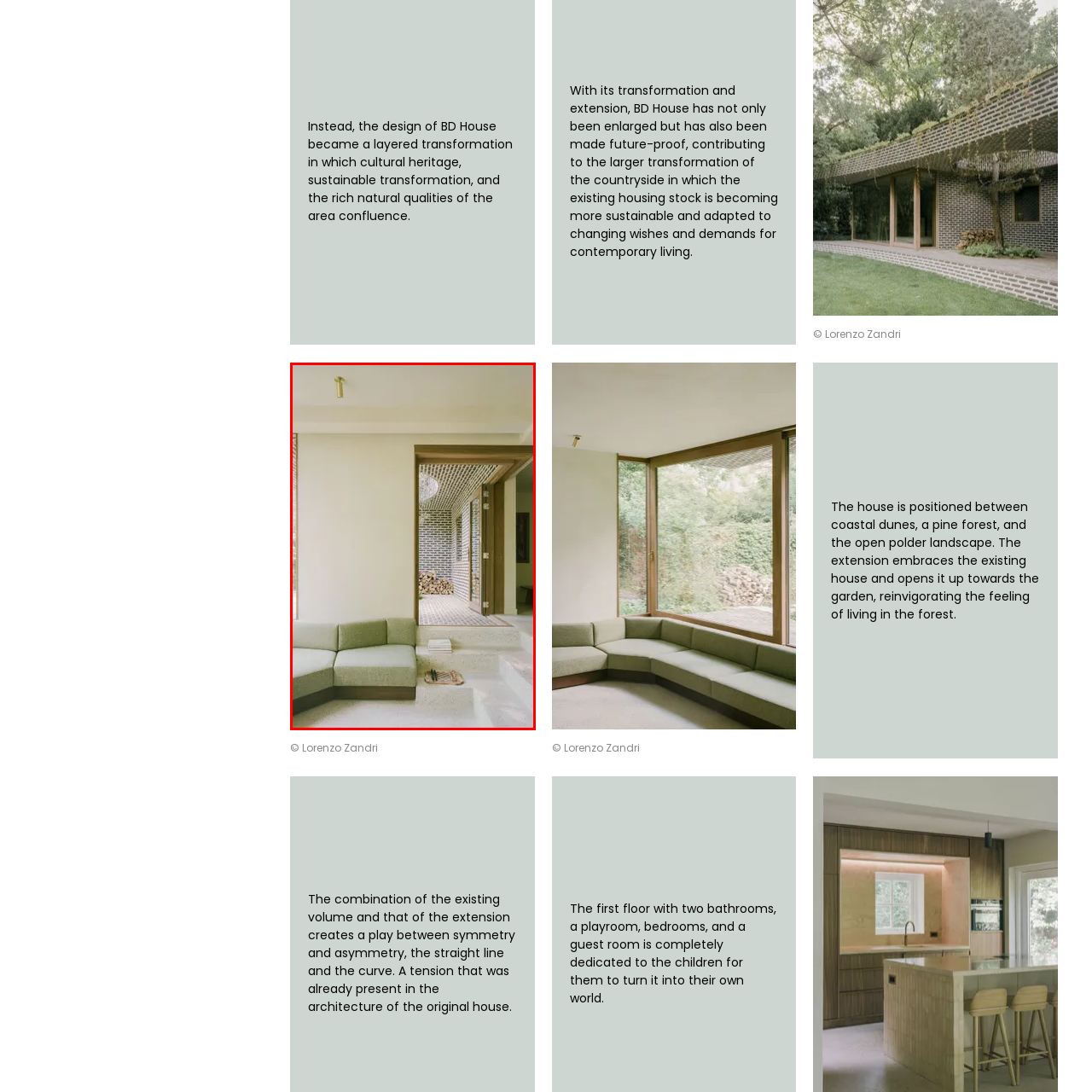View the section of the image outlined in red, Is the room well-lit? Provide your response in a single word or brief phrase.

Yes